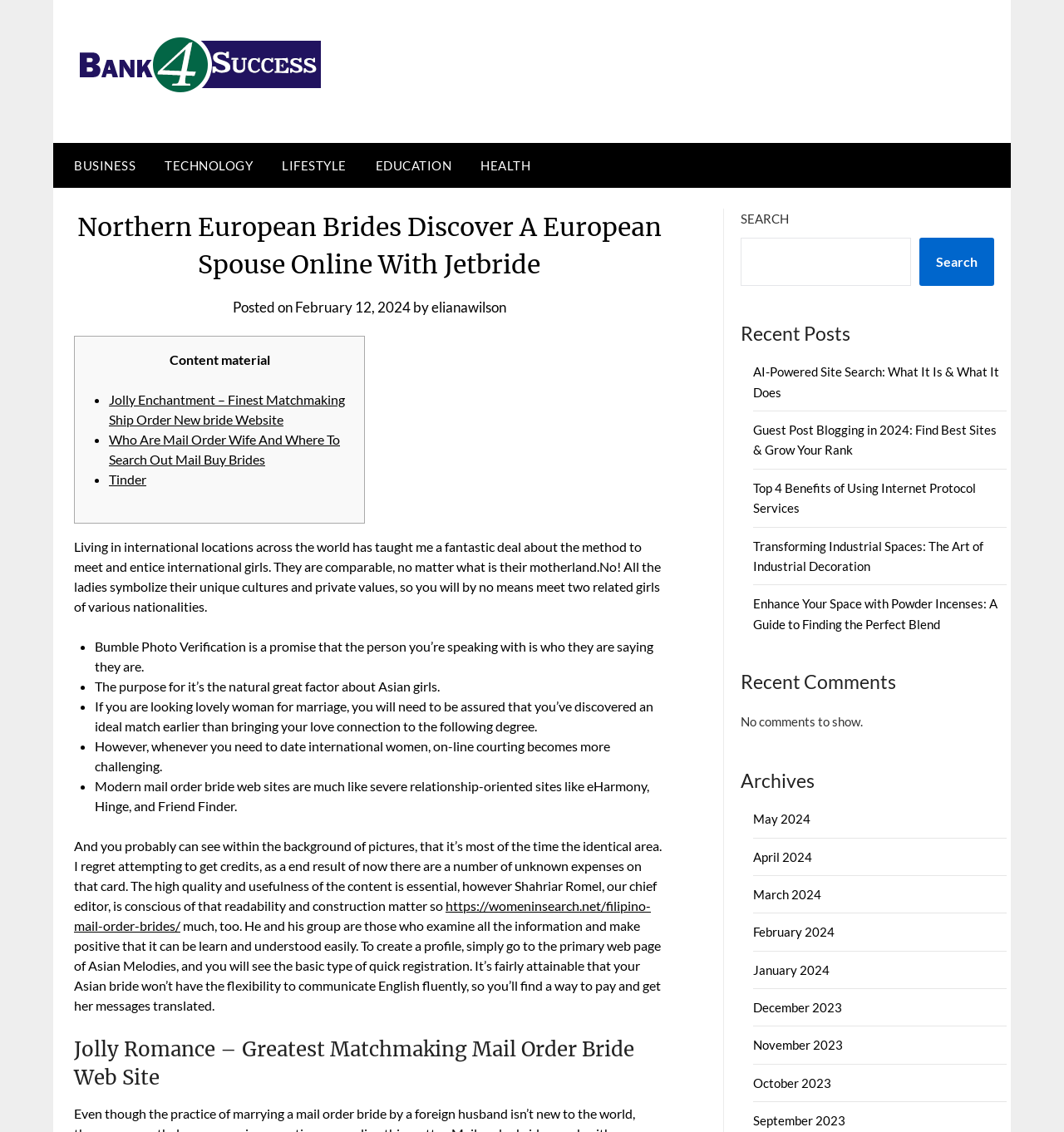Please mark the clickable region by giving the bounding box coordinates needed to complete this instruction: "Search for something".

[0.696, 0.21, 0.856, 0.252]